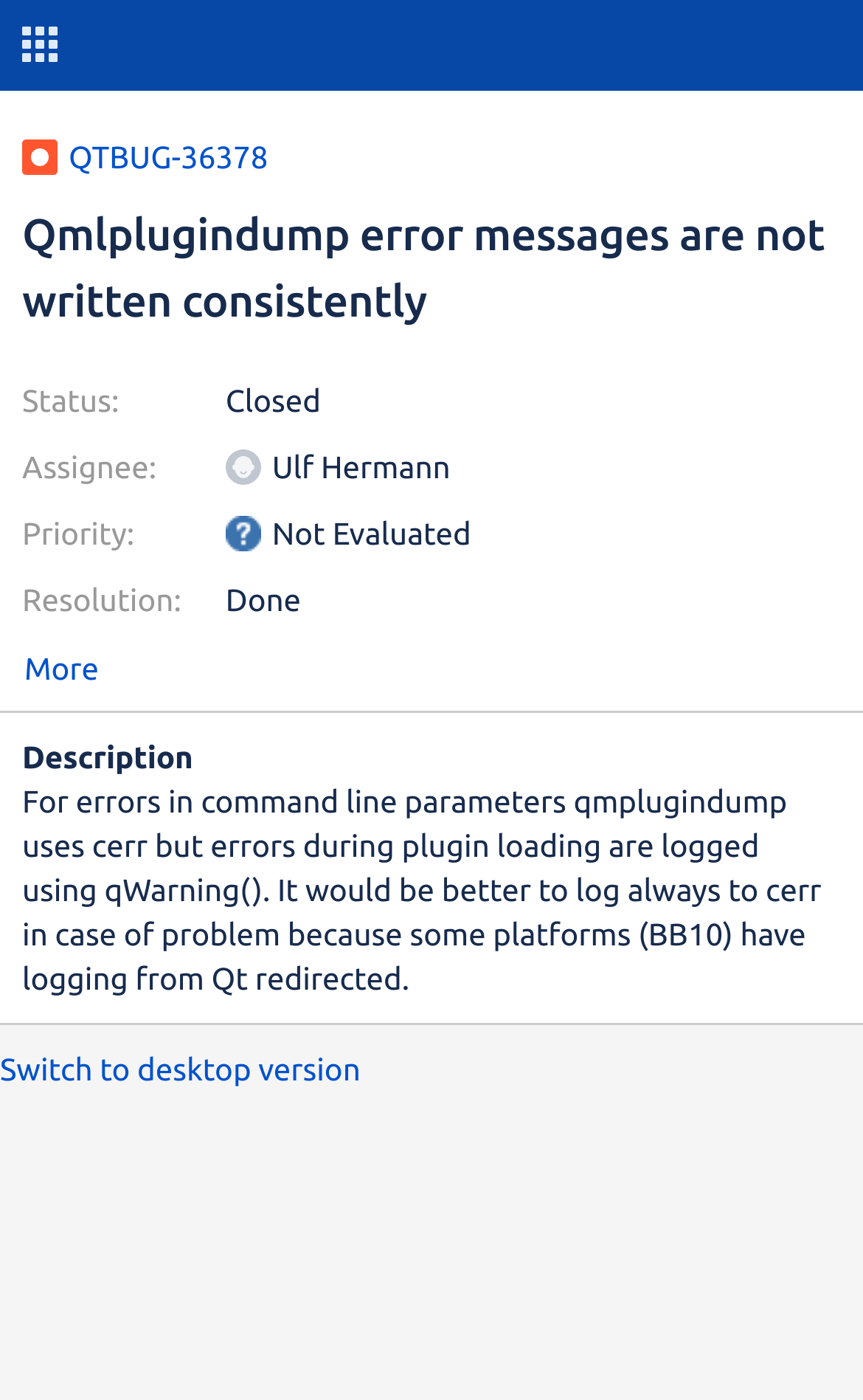Given the element description, predict the bounding box coordinates in the format (top-left x, top-left y, bottom-right x, bottom-right y). Make sure all values are between 0 and 1. Here is the element description: More

[0.026, 0.443, 0.974, 0.506]